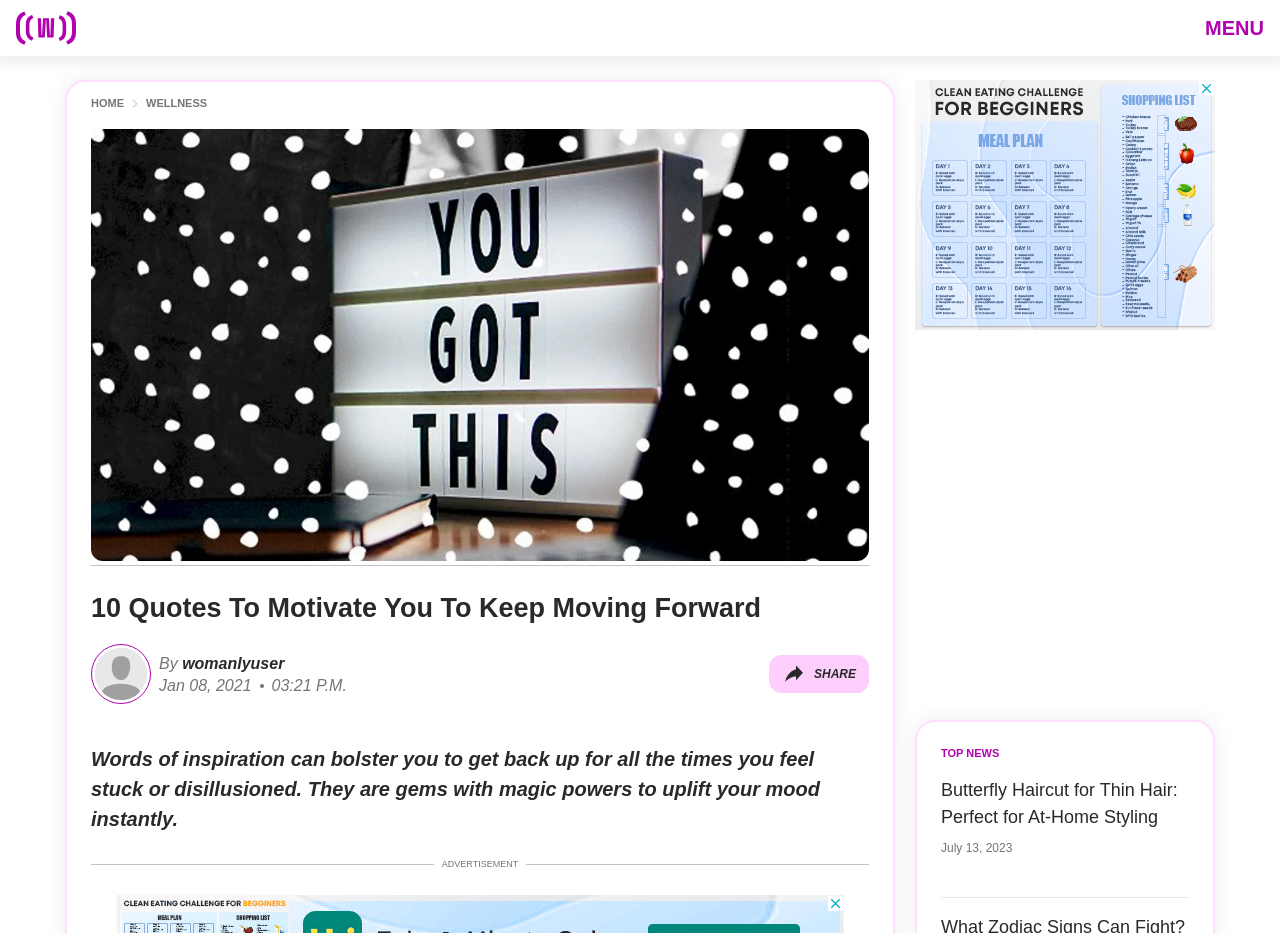What is the topic of the article below the main heading?
Please look at the screenshot and answer in one word or a short phrase.

Haircut for Thin Hair